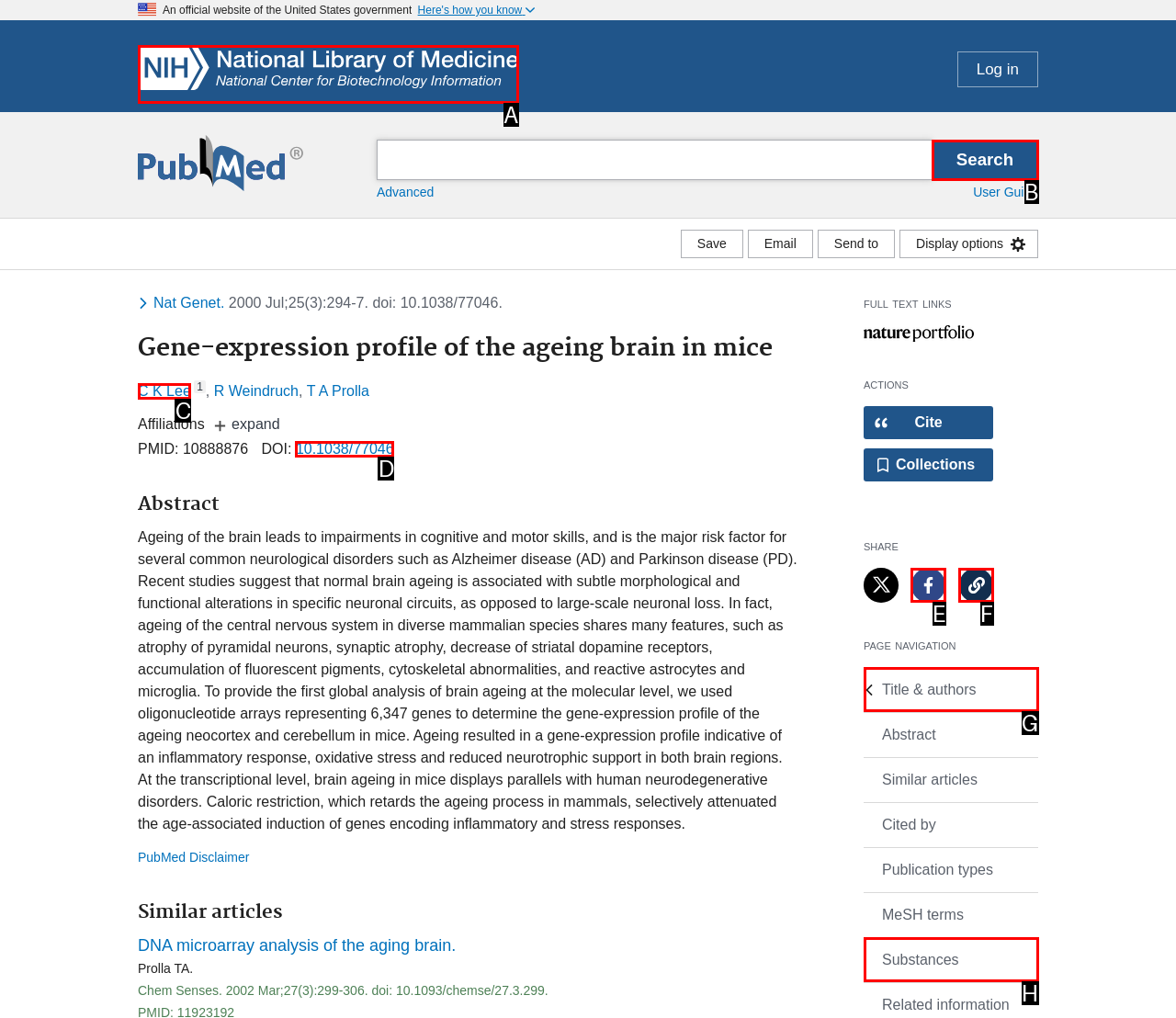Select the option that aligns with the description: wests tigers jersey
Respond with the letter of the correct choice from the given options.

None